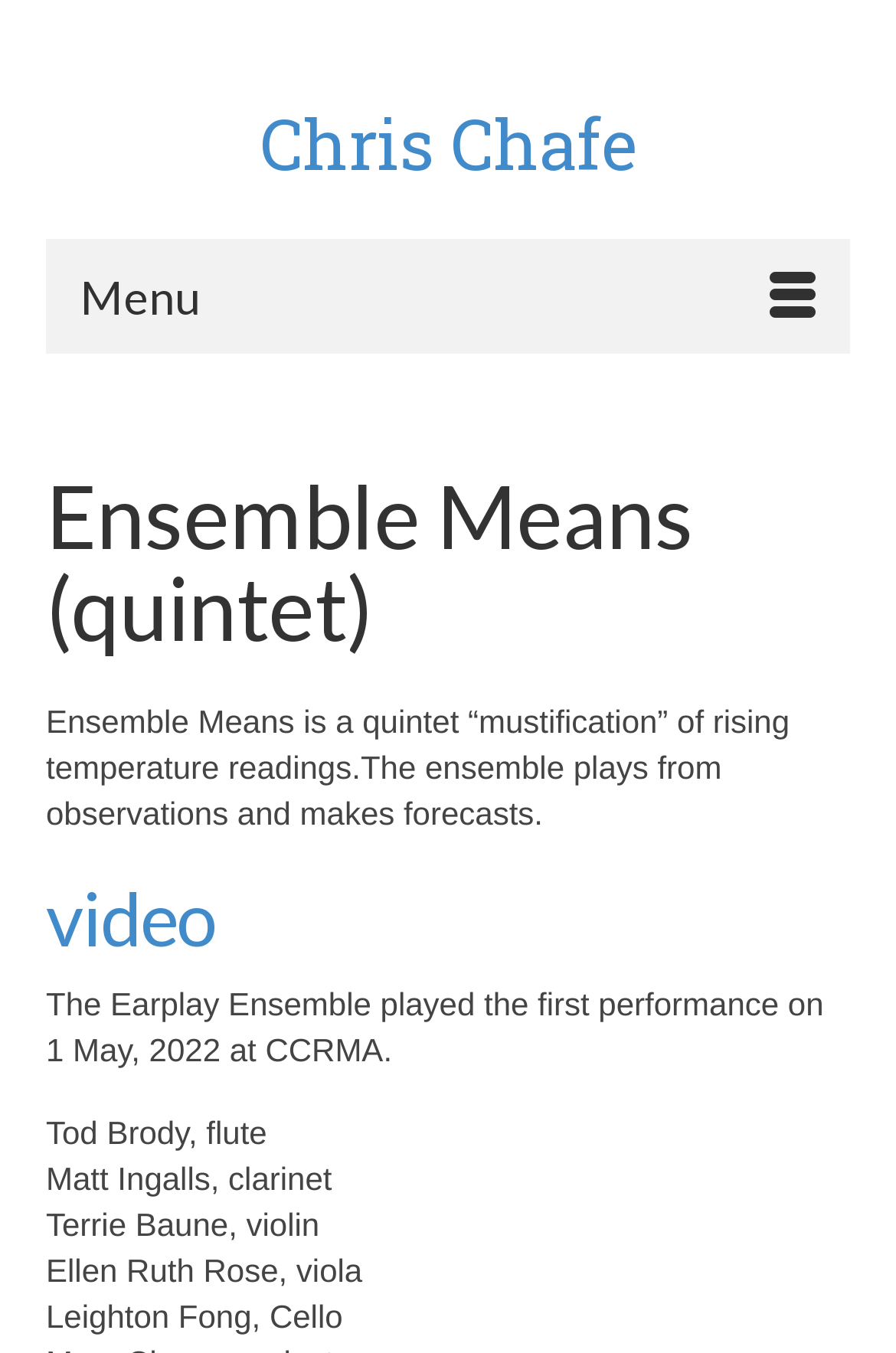Determine the bounding box for the UI element that matches this description: "Chris Chafe".

[0.29, 0.073, 0.71, 0.139]